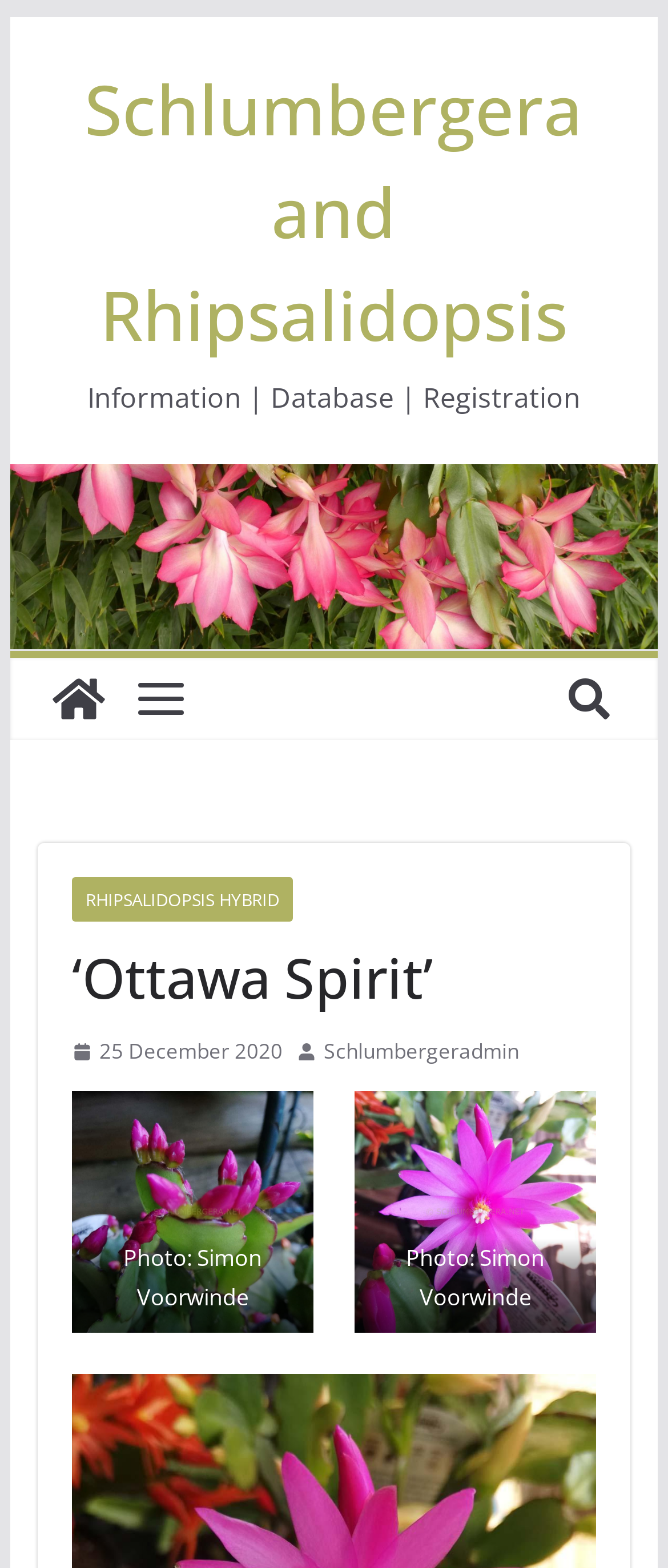Based on the element description: "parent_node: Photo: Simon Voorwinde", identify the bounding box coordinates for this UI element. The coordinates must be four float numbers between 0 and 1, listed as [left, top, right, bottom].

[0.107, 0.696, 0.469, 0.85]